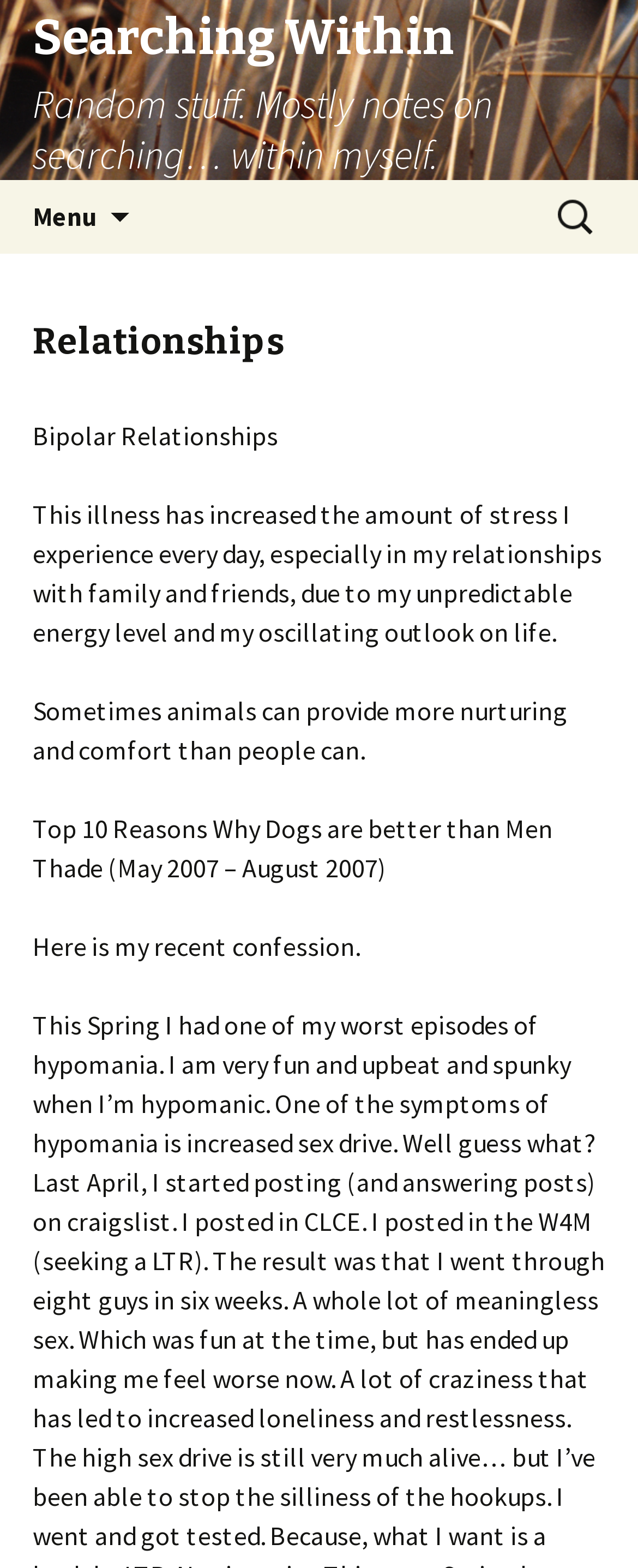Look at the image and give a detailed response to the following question: Is there a search function on this webpage?

I noticed a search box at the top of the webpage, which allows users to search for specific content. The search box is accompanied by a label 'Search for:'.